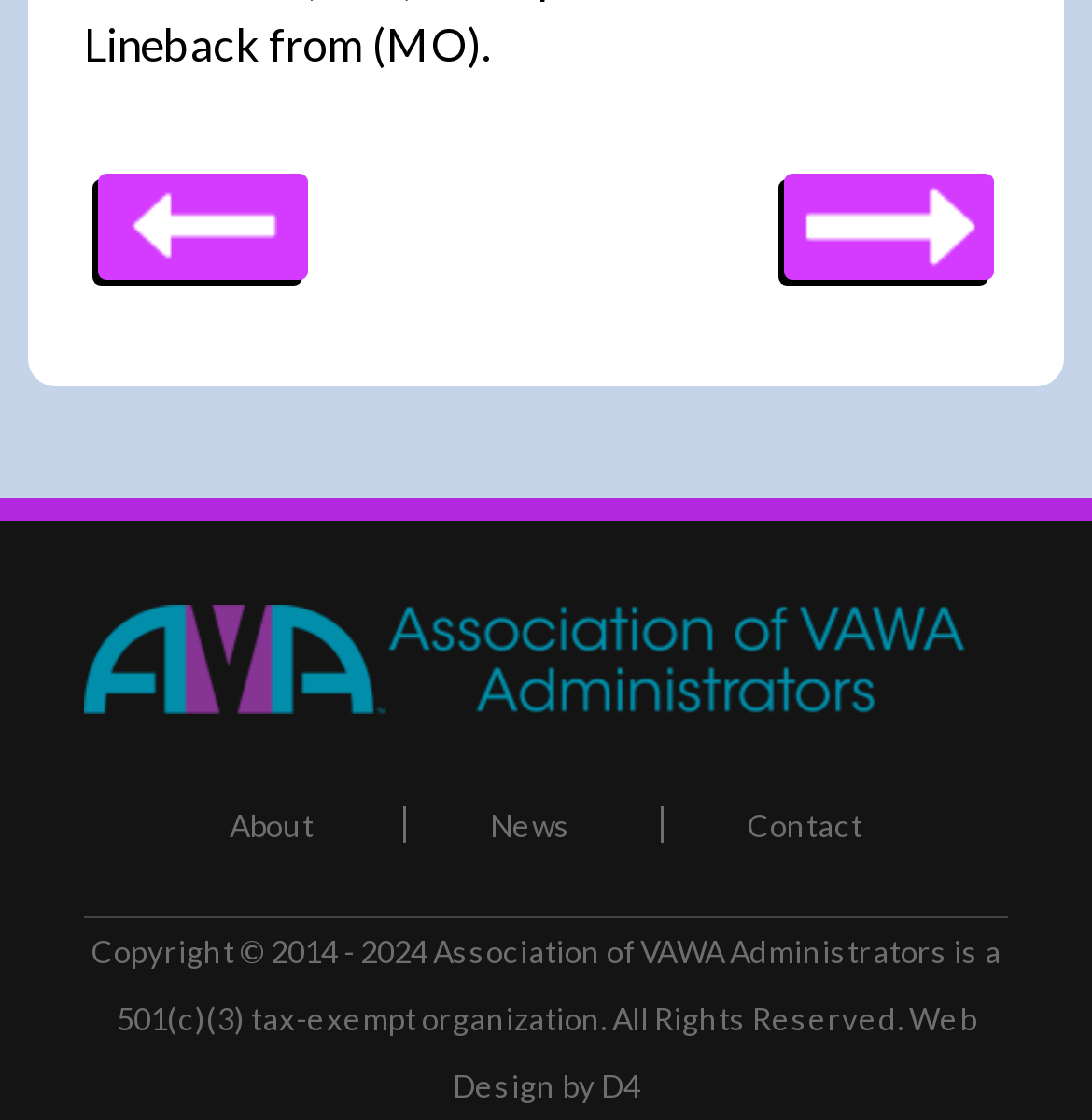Determine the bounding box coordinates of the clickable element to achieve the following action: 'contact the administrators'. Provide the coordinates as four float values between 0 and 1, formatted as [left, top, right, bottom].

[0.685, 0.721, 0.79, 0.754]